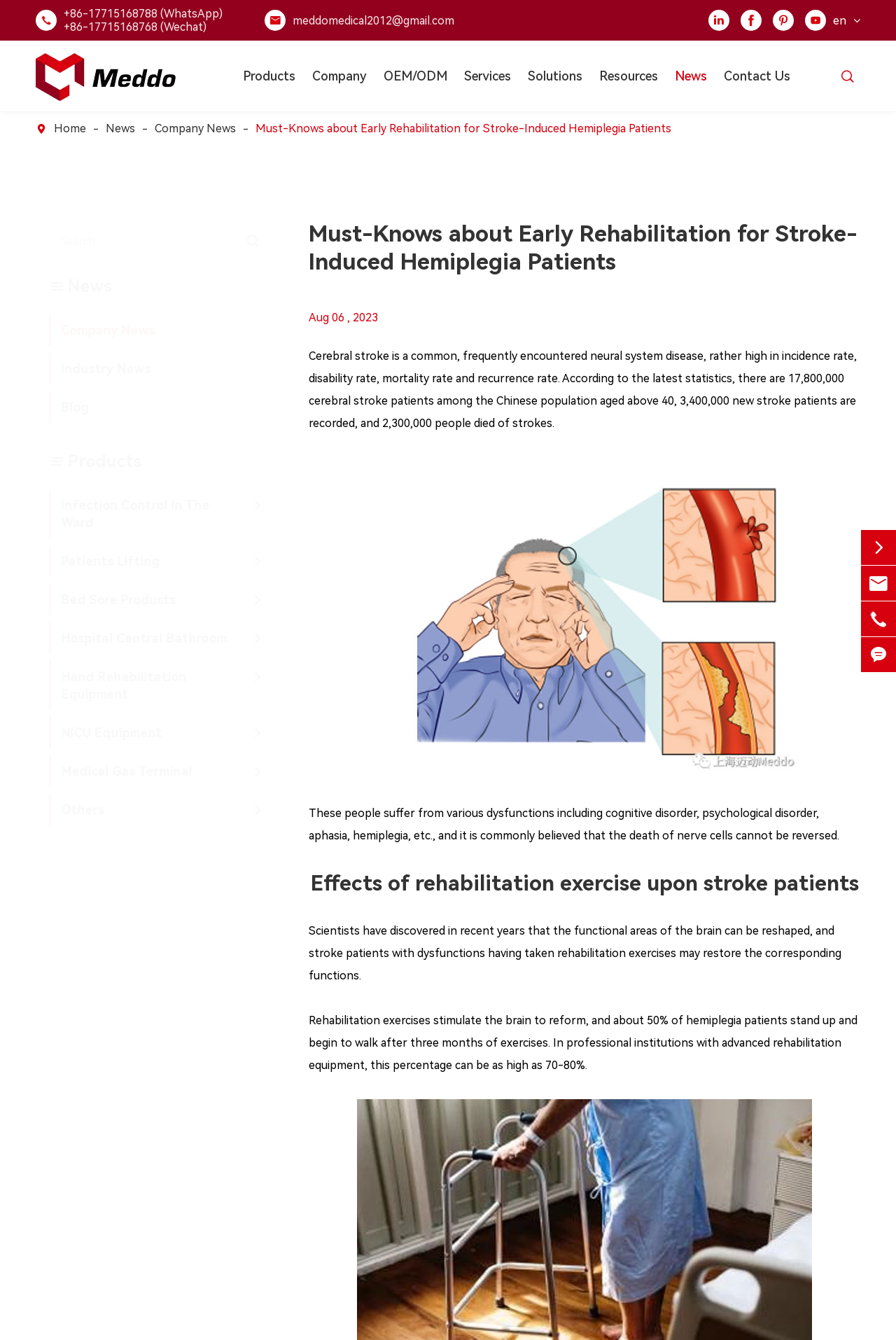Create a detailed description of the webpage's content and layout.

This webpage is about early rehabilitation for stroke-induced hemiplegia patients, provided by Shanghai Meddo Medical Devices Co., Ltd. At the top, there is a navigation bar with several links, including "Products", "Company", "OEM/ODM", "Services", "Solutions", "Resources", "News", and "Contact Us". Below the navigation bar, there is a search bar with a magnifying glass icon.

On the left side, there is a vertical menu with links to "Home", "News", "Company News", and other categories. Below the menu, there is a section with several icons, including WhatsApp and WeChat contact information, an email address, and a few social media icons.

The main content of the webpage is divided into several sections. The first section has a heading "Must-Knows about Early Rehabilitation for Stroke-Induced Hemiplegia Patients" and provides an introduction to cerebral stroke, its incidence rate, and its effects on patients. Below the introduction, there is an image related to the topic.

The next section has a heading "Effects of rehabilitation exercise upon stroke patients" and discusses the benefits of rehabilitation exercises for stroke patients, including the possibility of restoring functions and improving mobility. The section also mentions the importance of professional institutions with advanced rehabilitation equipment.

Throughout the webpage, there are several links to other pages, including "Company News", "Industry News", "Blog", and product categories such as "Infection Control In The Ward", "Patients Lifting", and "Hand Rehabilitation Equipment". At the bottom of the webpage, there are several icons and links to contact information and social media platforms.